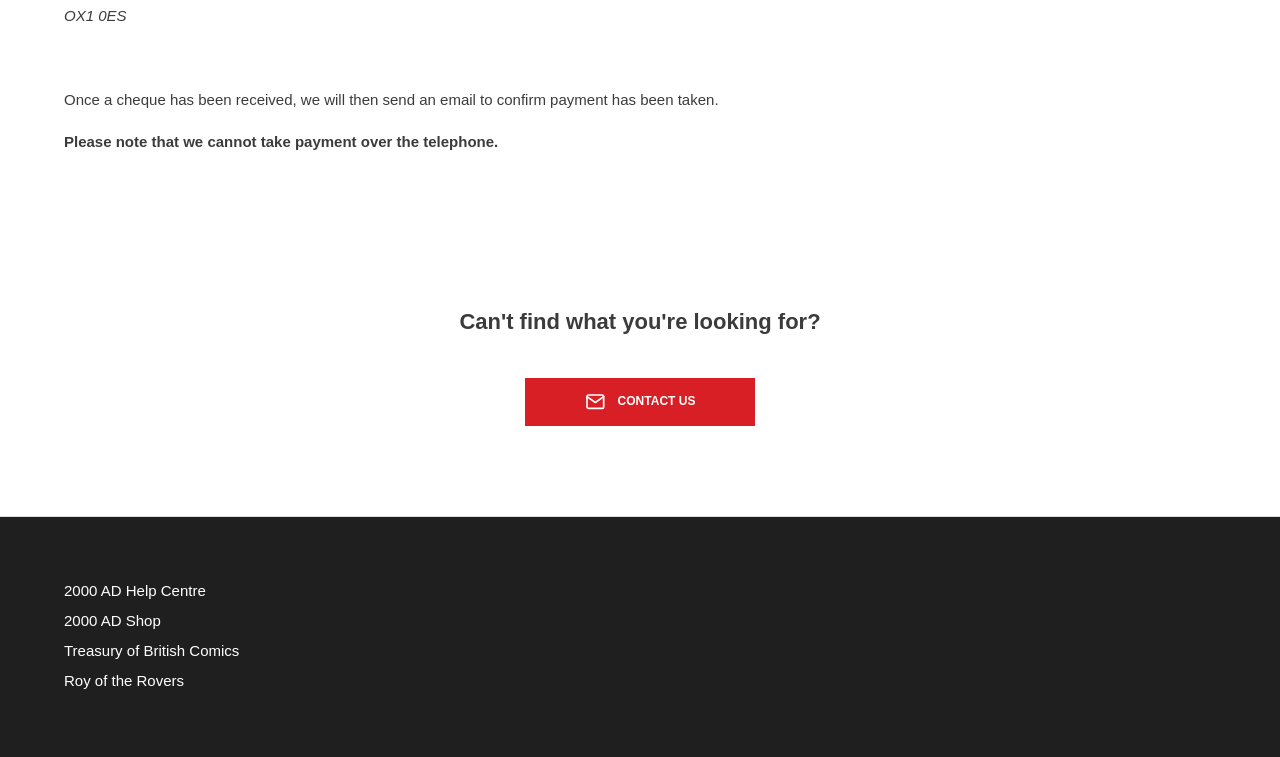Provide the bounding box coordinates of the UI element this sentence describes: "Contact Us".

[0.05, 0.499, 0.95, 0.562]